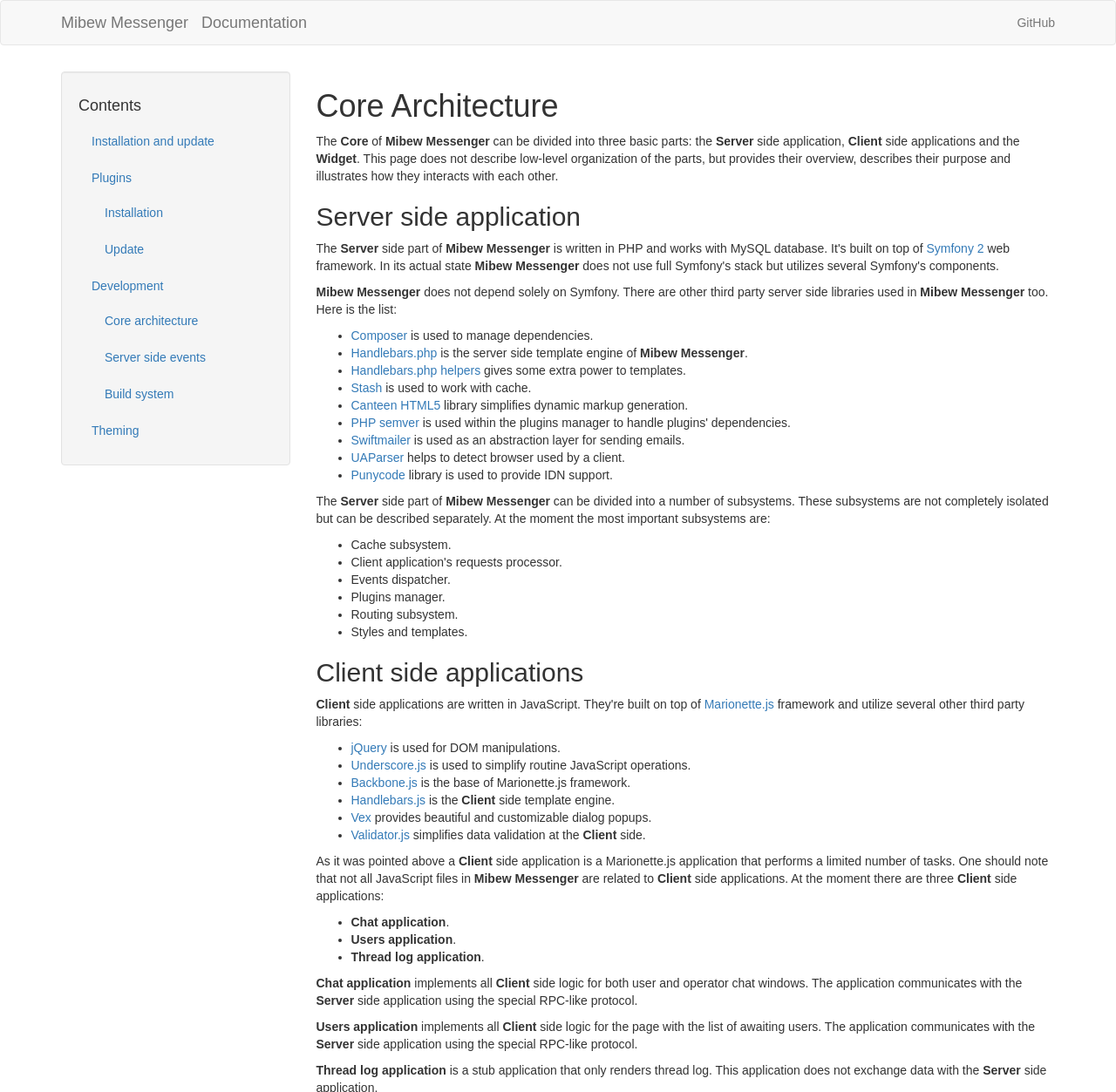Determine the bounding box coordinates of the UI element described by: "Stash".

[0.314, 0.348, 0.342, 0.361]